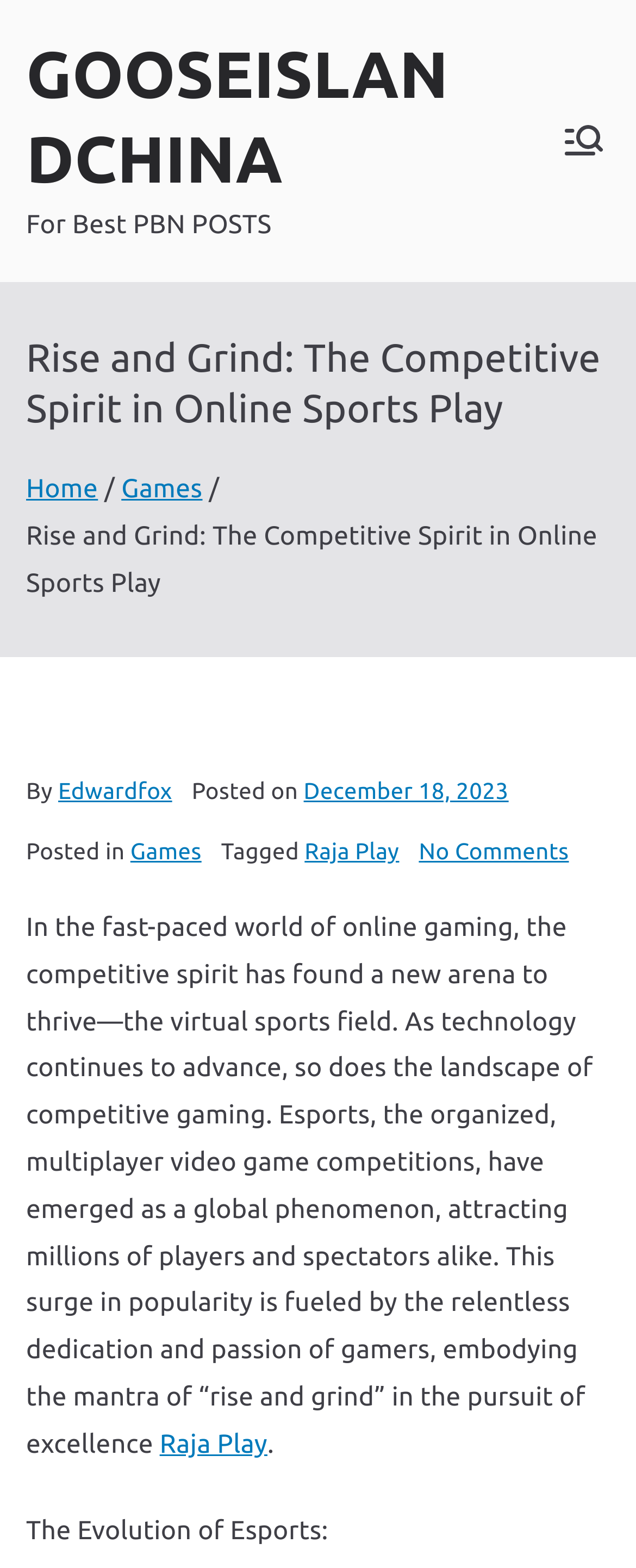Describe all the significant parts and information present on the webpage.

The webpage is about the competitive spirit in online sports play, specifically focusing on the rise of esports. At the top left, there is a link to "GOOSEISLANDCHINA" and a static text "For Best PBN POSTS" next to it. On the top right, there is a button labeled "Primary Menu" with an accompanying image.

Below the top section, there is a heading that reads "Rise and Grind: The Competitive Spirit in Online Sports Play". Underneath the heading, there is a navigation section labeled "Breadcrumbs" that contains links to "Home" and "Games".

The main content of the webpage is a long article that discusses the competitive spirit in online gaming and the rise of esports. The article is divided into sections, with the first section introducing the concept of esports and its growing popularity. The text is accompanied by links to "Edwardfox", the author of the article, and "December 18, 2023", the date of publication.

Further down, there are links to categories such as "Games" and tags like "Raja Play". The article continues to discuss the evolution of esports, with a section titled "The Evolution of Esports:". There is also a link to "Raja Play" at the bottom of the page.

Throughout the webpage, there are a total of 5 links, 7 static texts, 1 button, 1 image, and 1 time element. The layout is organized, with clear headings and concise text, making it easy to navigate and read.